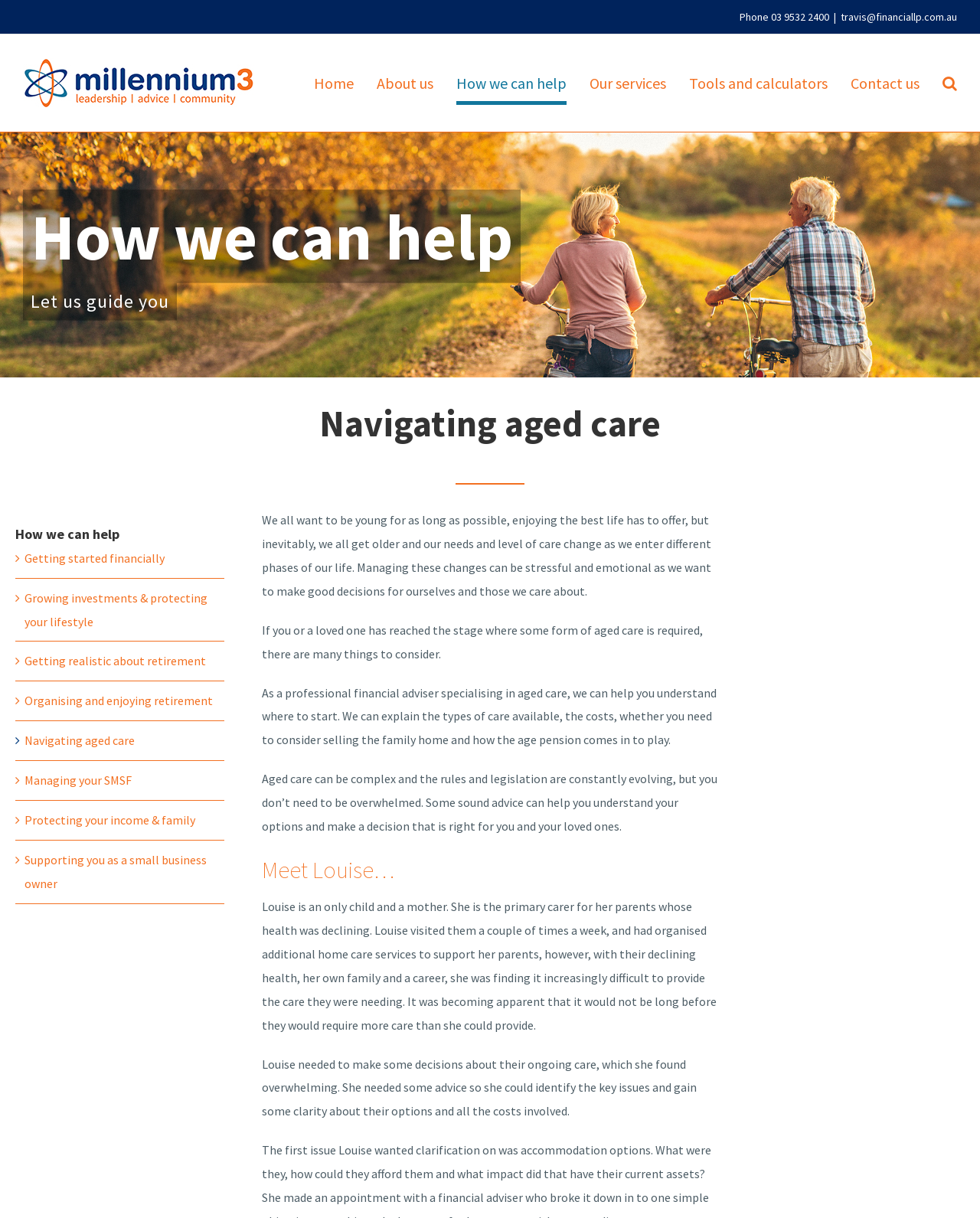Utilize the details in the image to thoroughly answer the following question: What is the topic of the webpage?

I determined the topic of the webpage by reading the headings and text content. The headings 'Navigating aged care', 'How we can help', and 'Let us guide you' suggest that the webpage is about aged care. Additionally, the text content discusses topics related to aged care, such as managing changes in life, types of care available, and costs.